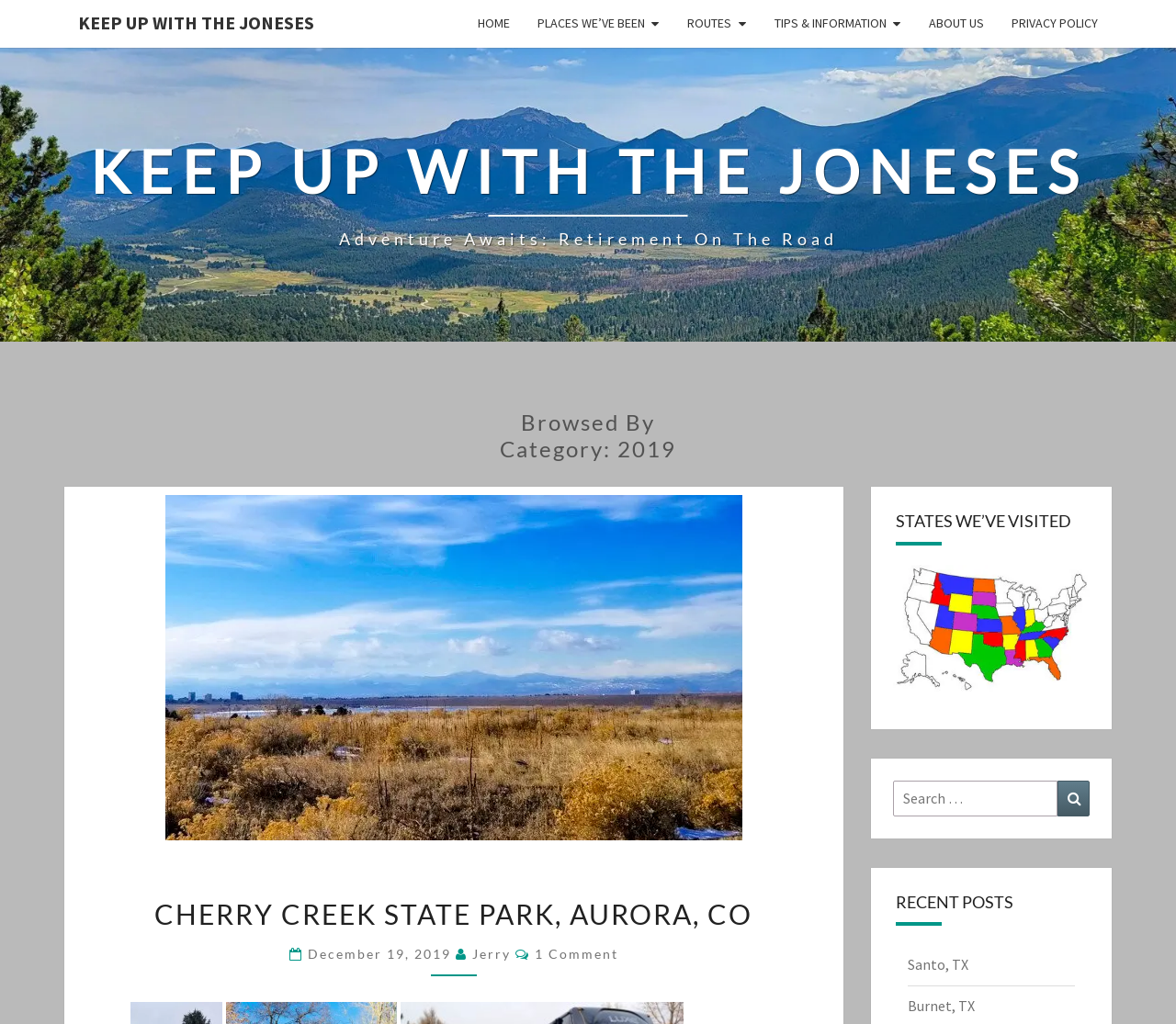Please provide a comprehensive response to the question based on the details in the image: What is the category of the blog posts?

I looked at the heading 'Browsed By Category: 2019' and found that the blog posts are categorized by year, specifically 2019.